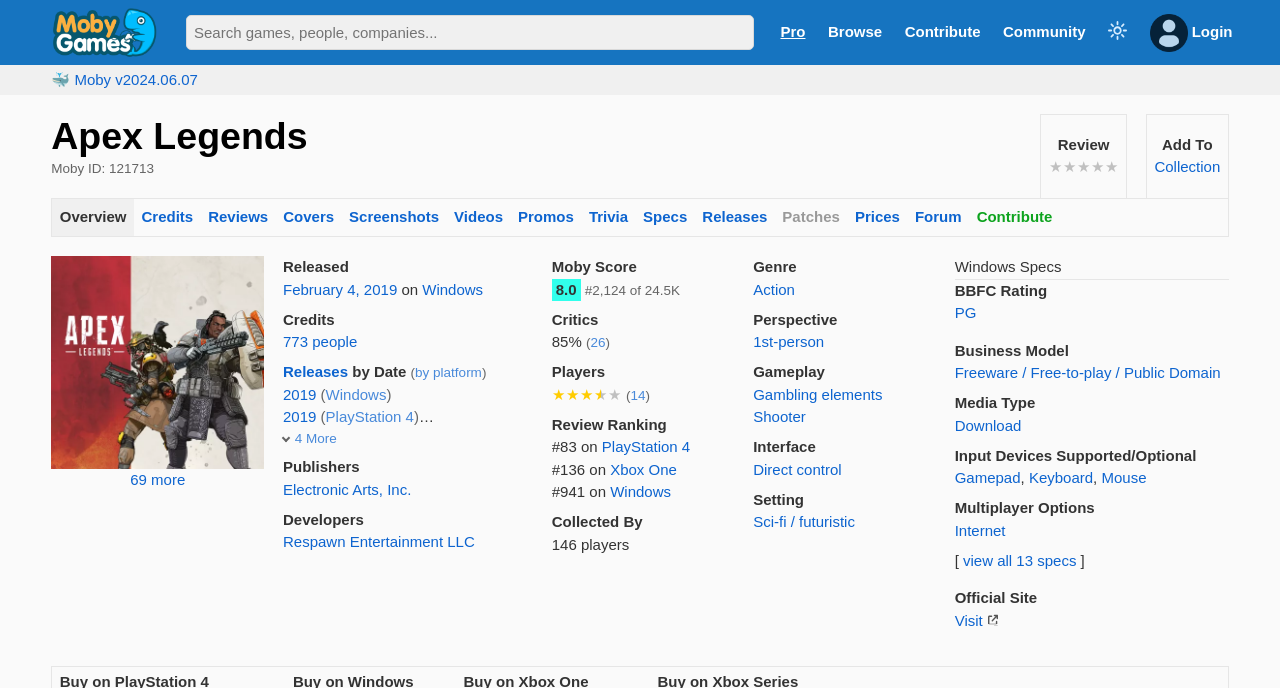Can you look at the image and give a comprehensive answer to the question:
What is the name of the game?

The name of the game can be found in the heading element on the webpage, which is 'Apex Legends'.